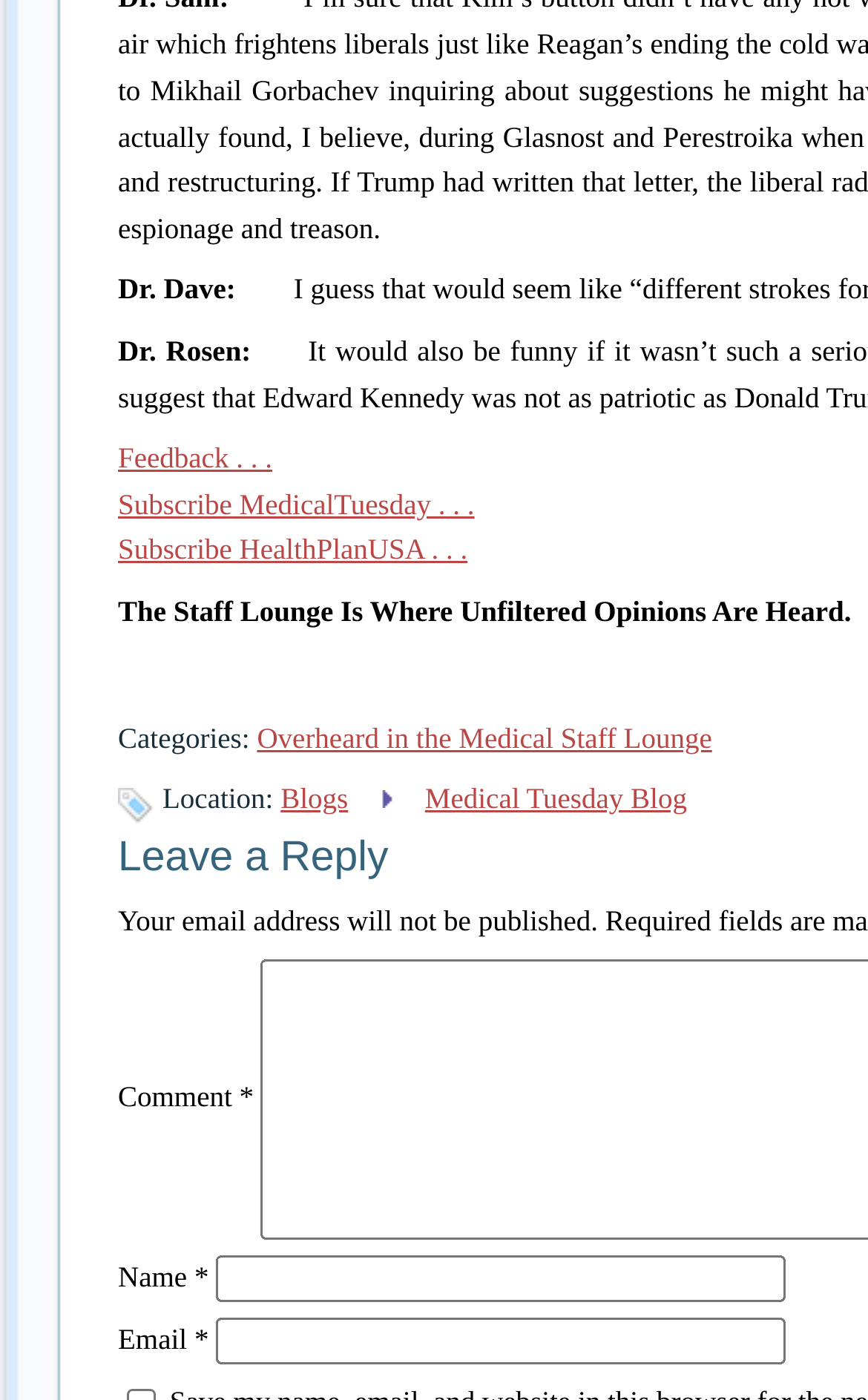Based on the element description: "parent_node: Name * name="author"", identify the UI element and provide its bounding box coordinates. Use four float numbers between 0 and 1, [left, top, right, bottom].

[0.249, 0.897, 0.905, 0.93]